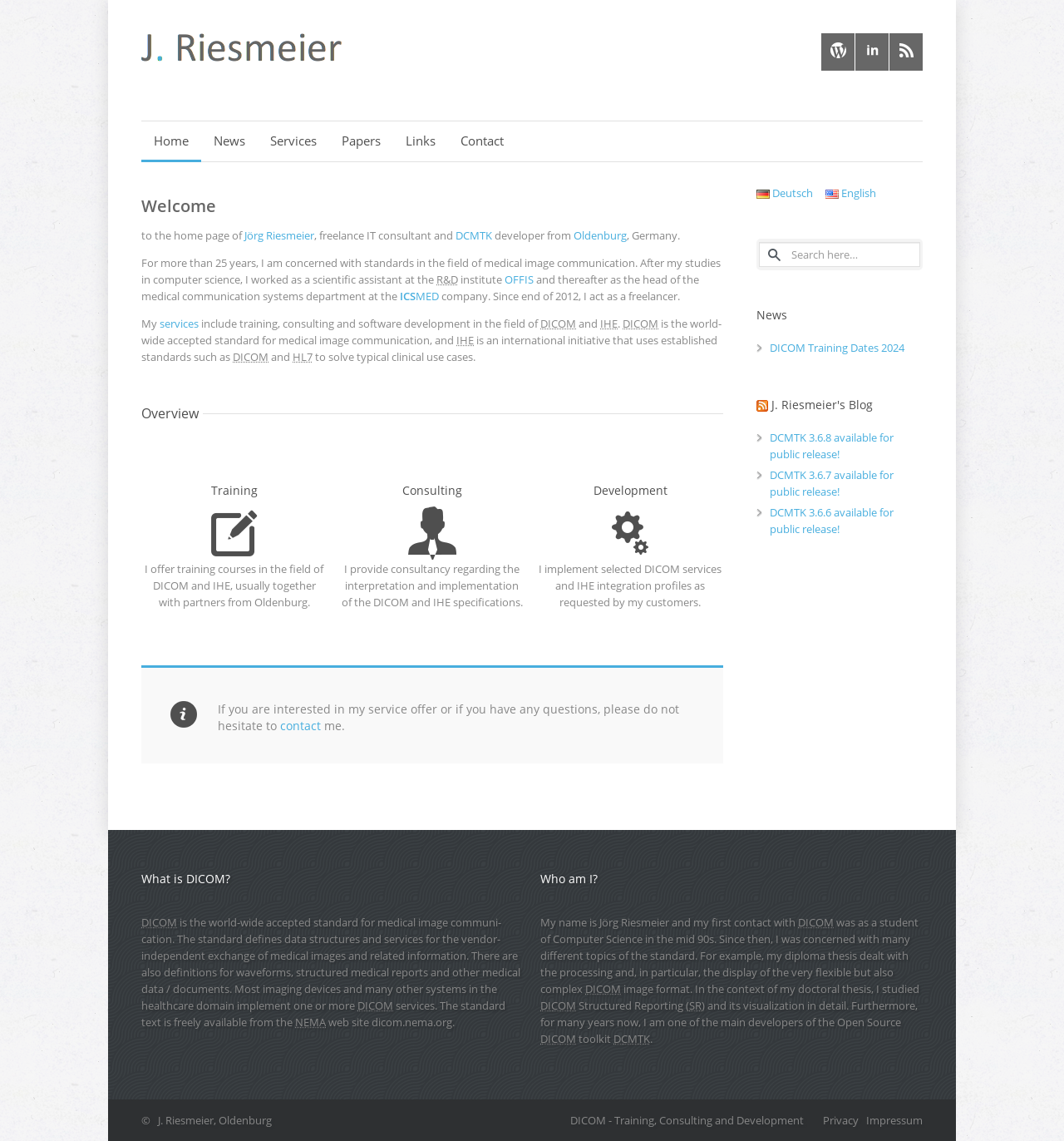Please identify the bounding box coordinates of the element's region that needs to be clicked to fulfill the following instruction: "Click the Contact link". The bounding box coordinates should consist of four float numbers between 0 and 1, i.e., [left, top, right, bottom].

[0.433, 0.116, 0.473, 0.13]